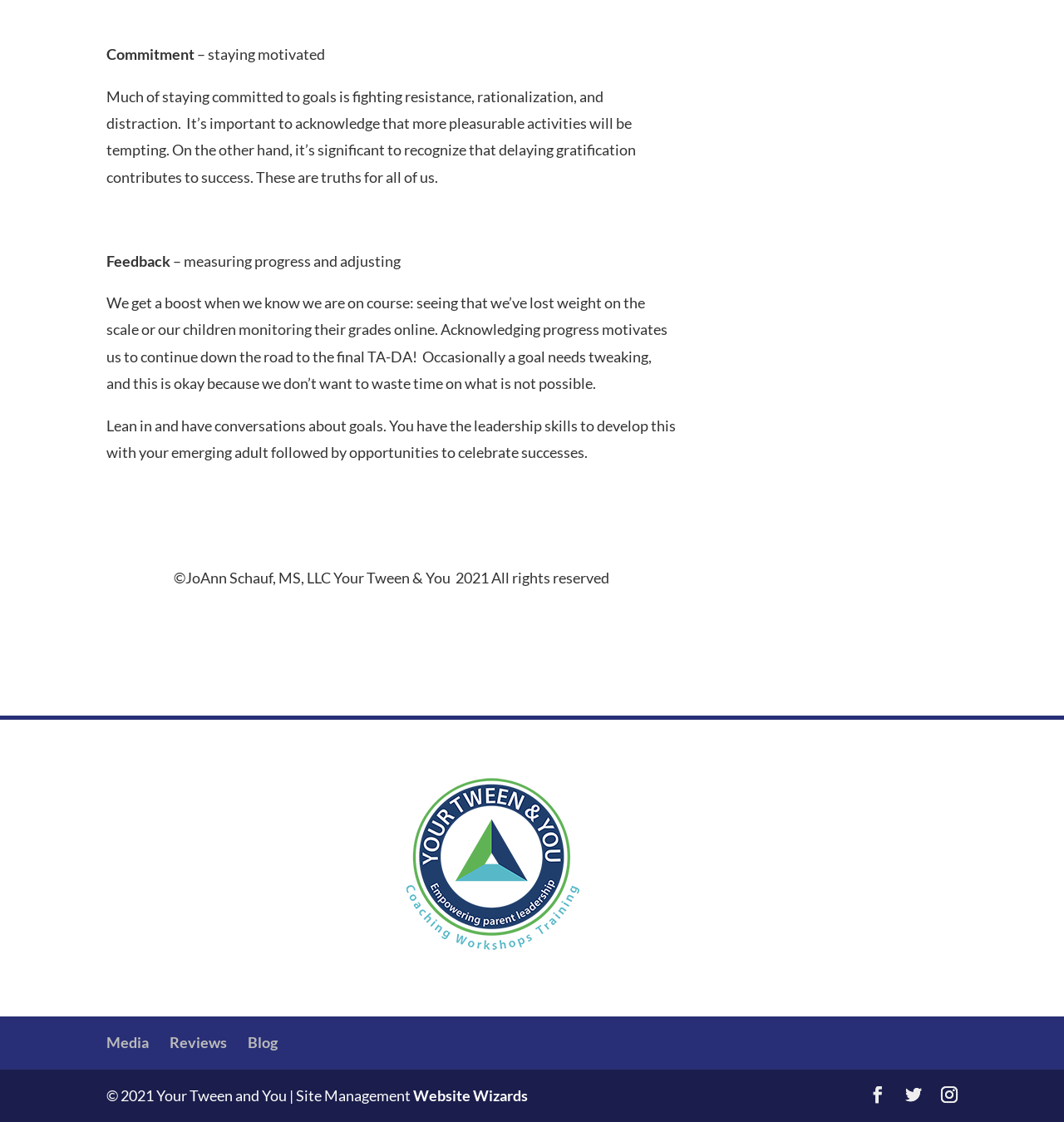Based on the image, give a detailed response to the question: What is the name of the website?

The name of the website is 'Your Tween and You', as indicated by the static text element '©JoAnn Schauf, MS, LLC Your Tween & You 2021 All rights reserved' and '© 2021 Your Tween and You'.